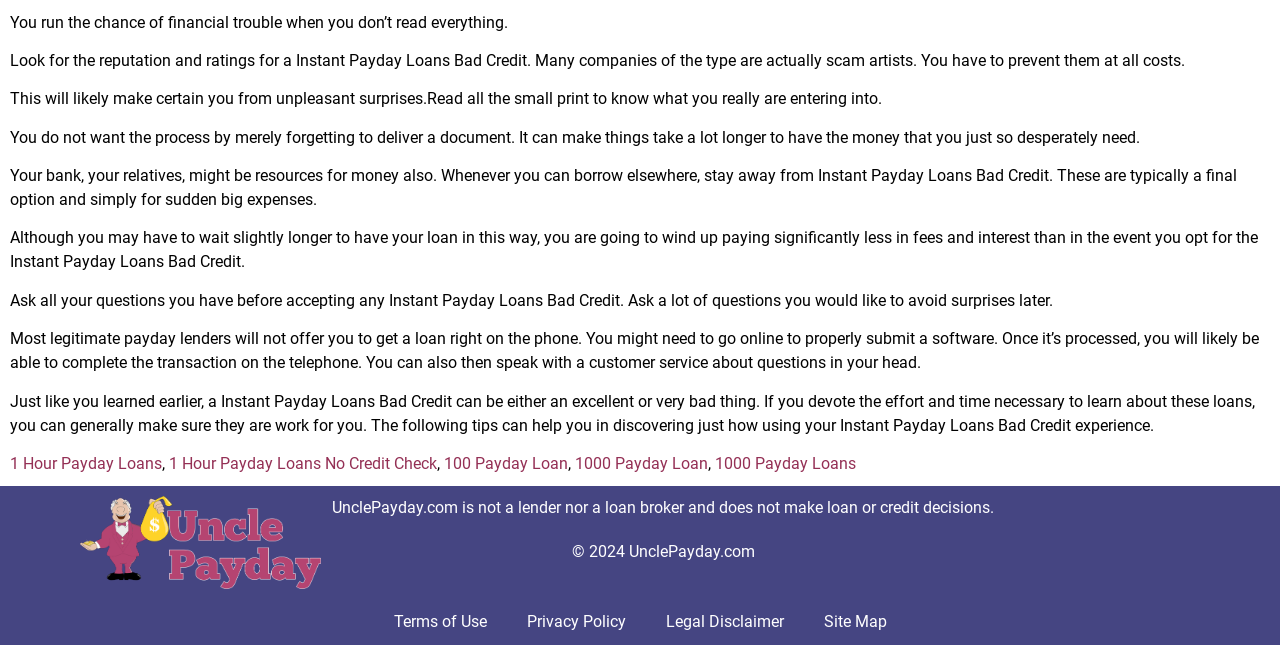What is an alternative to Instant Payday Loans Bad Credit?
Refer to the image and provide a thorough answer to the question.

According to the fifth static text element, one's bank or relatives might be resources for money, and it is recommended to borrow from them instead of opting for Instant Payday Loans Bad Credit, which should be considered a last option.